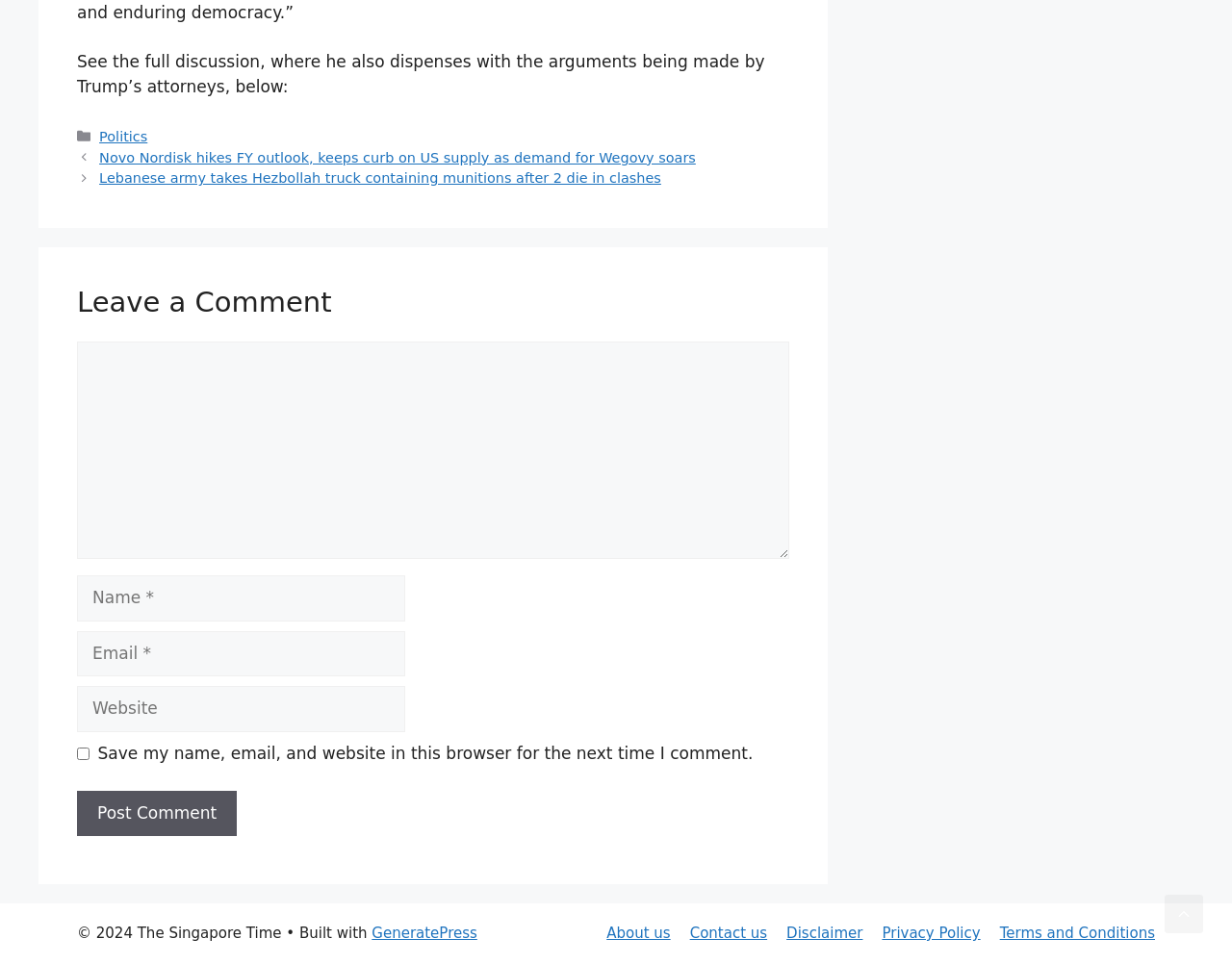Please identify the bounding box coordinates of the region to click in order to complete the task: "Contact us". The coordinates must be four float numbers between 0 and 1, specified as [left, top, right, bottom].

[0.56, 0.959, 0.623, 0.977]